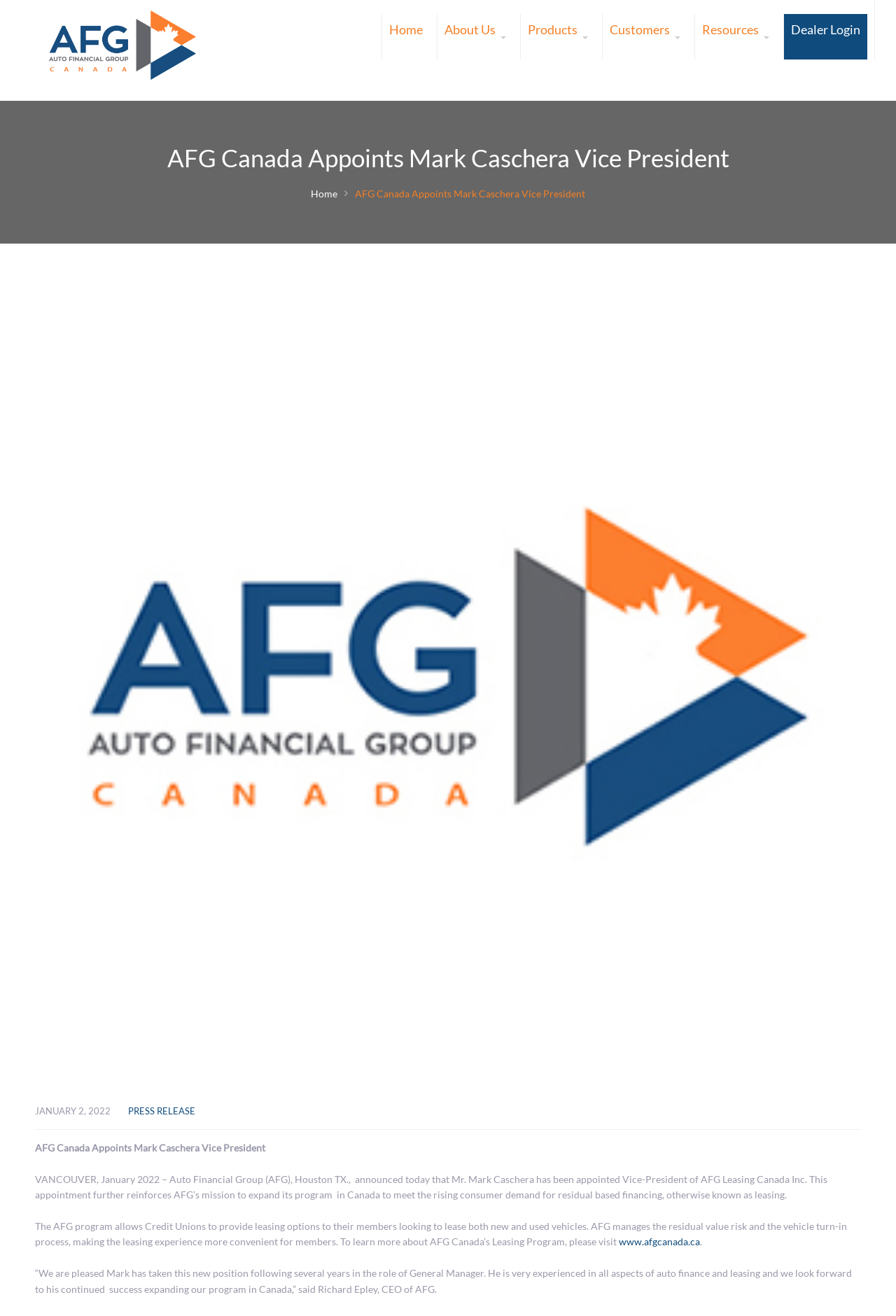Predict the bounding box of the UI element based on this description: "www.afgcanada.ca".

[0.691, 0.939, 0.781, 0.948]